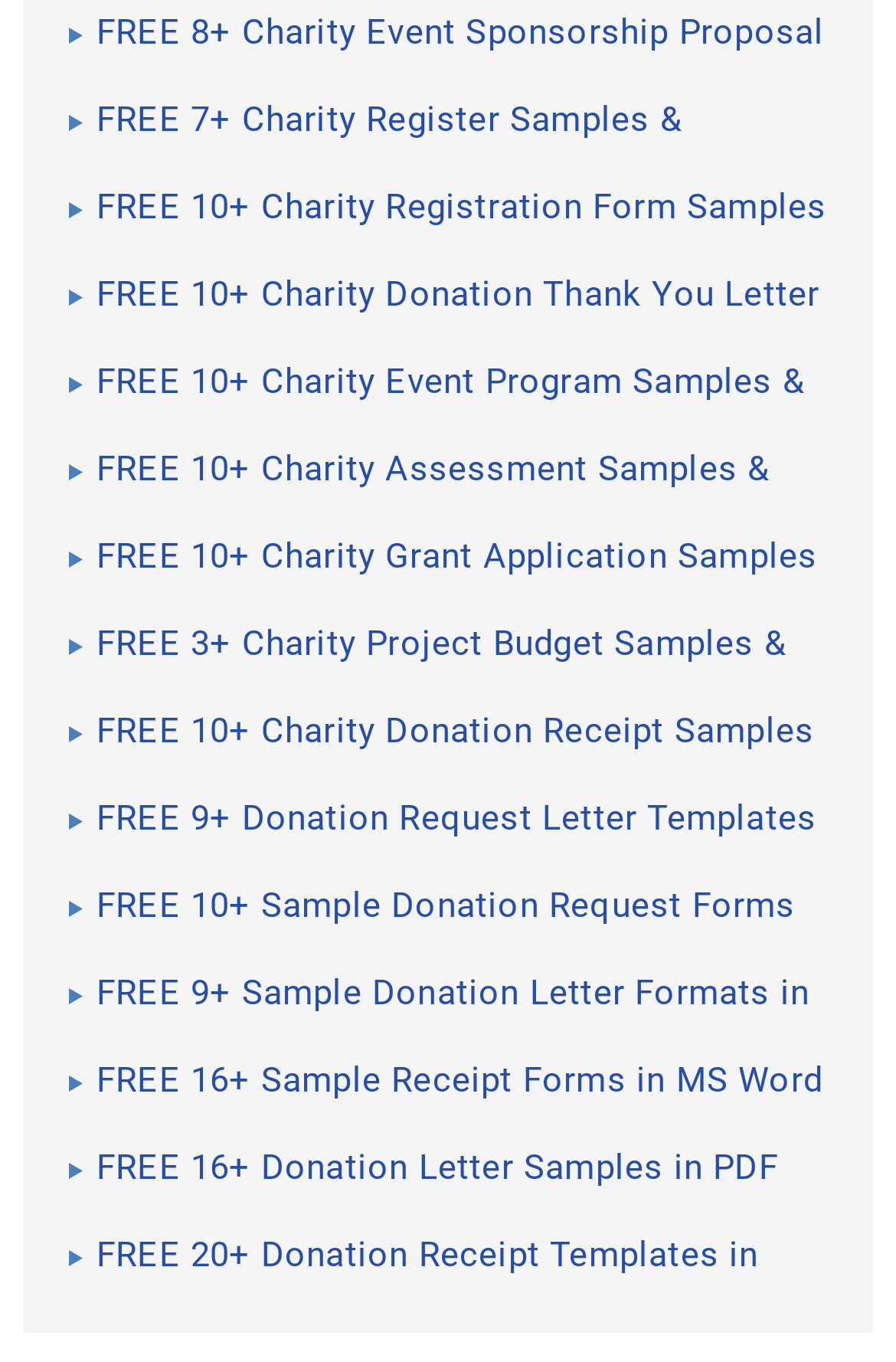Please respond in a single word or phrase: 
What is the format of the charity project budget sample?

PDF